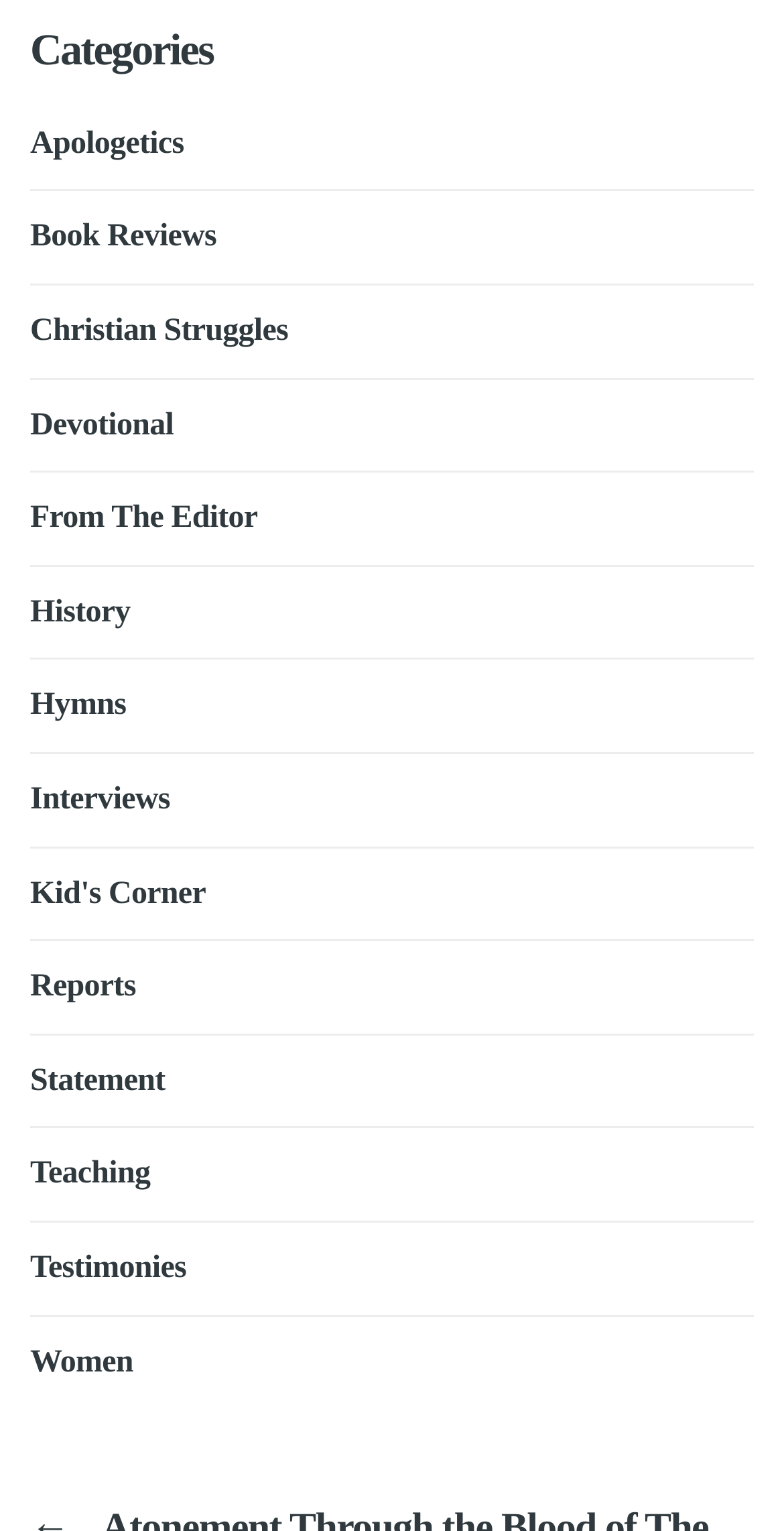Pinpoint the bounding box coordinates of the clickable element to carry out the following instruction: "Read Christian Struggles."

[0.038, 0.205, 0.368, 0.227]